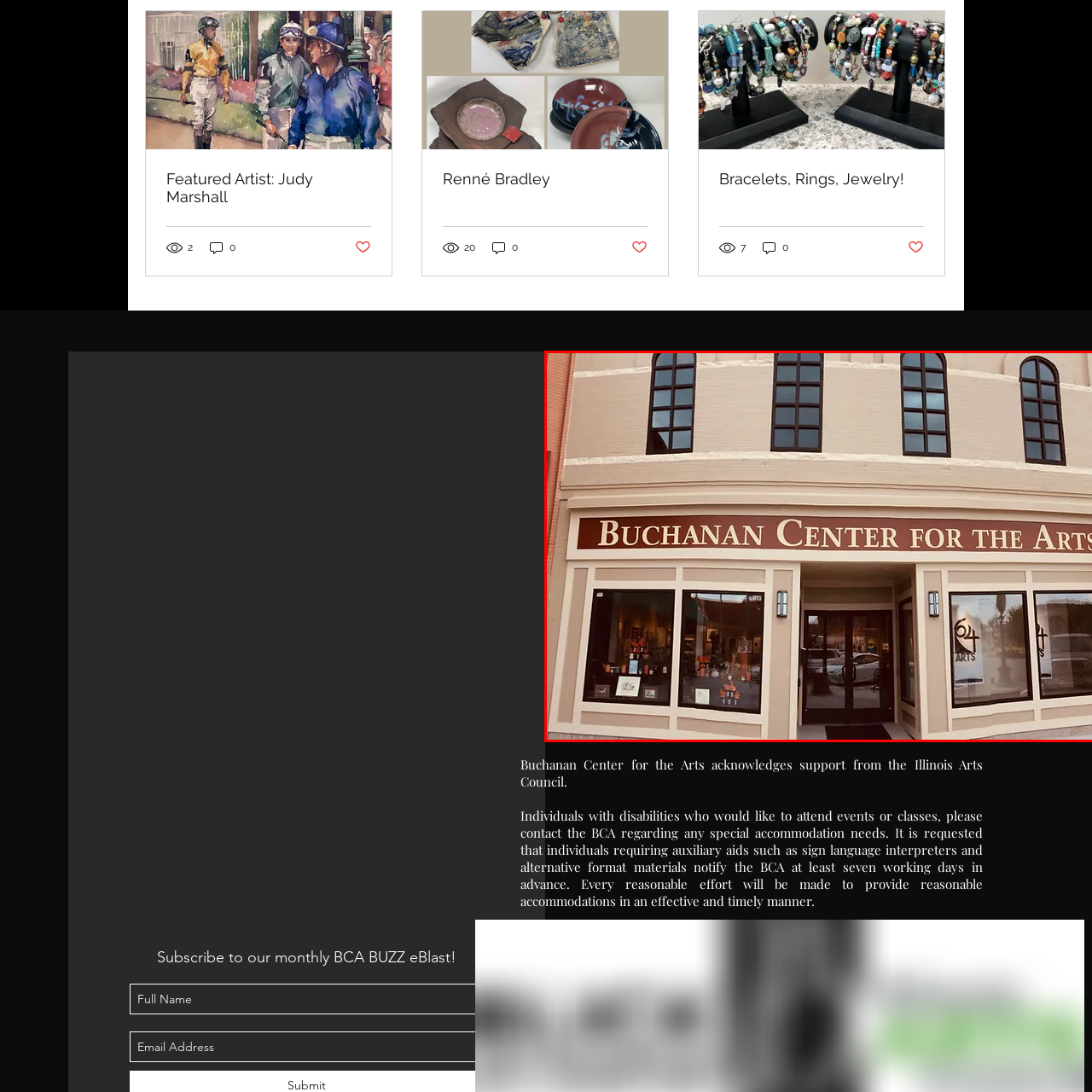Focus on the content within the red bounding box and answer this question using a single word or phrase: What is the purpose of the Buchanan Center?

Art gallery and event venue